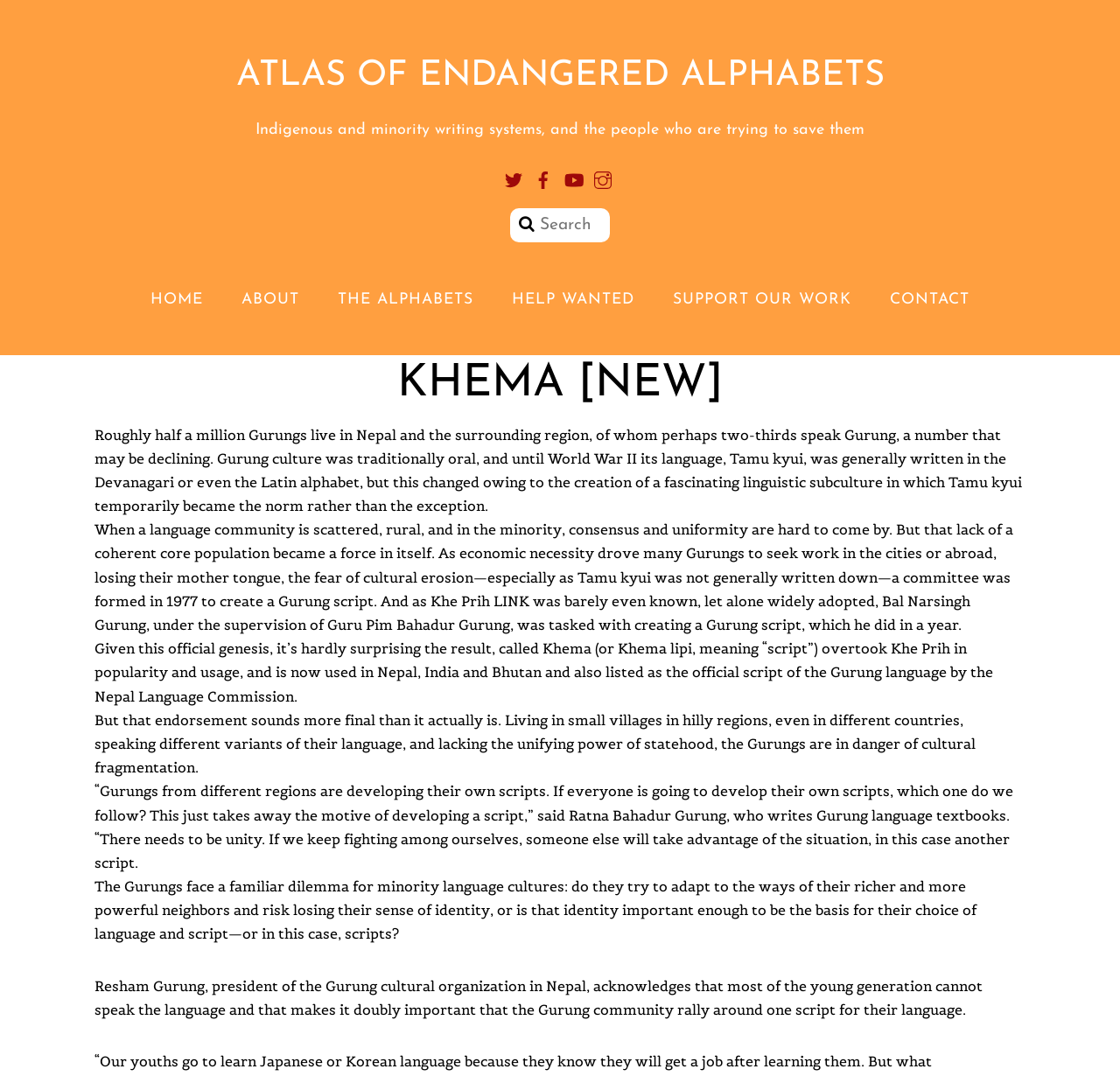Provide the bounding box for the UI element matching this description: "Atlas of Endangered Alphabets".

[0.211, 0.054, 0.789, 0.087]